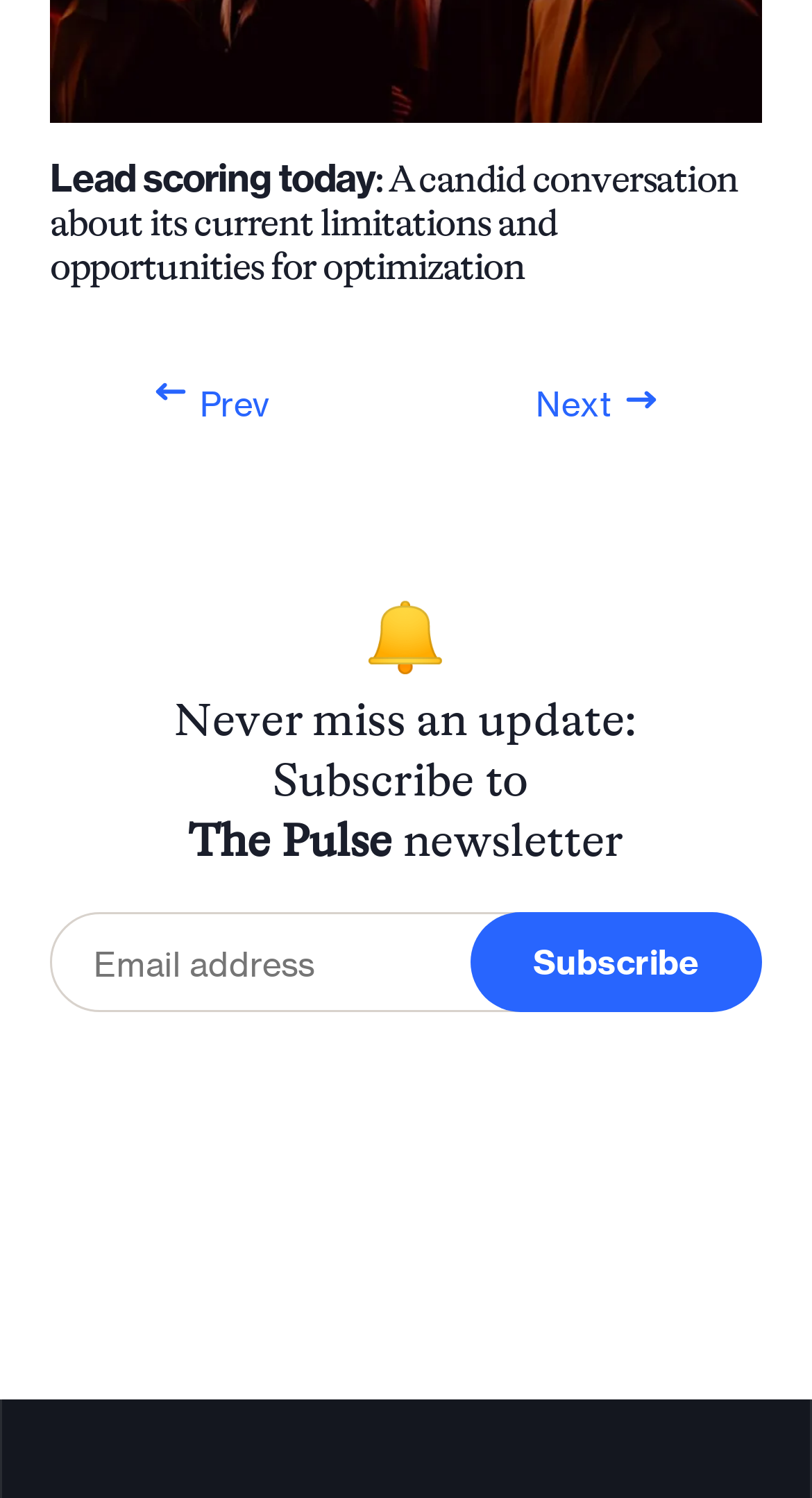Respond with a single word or phrase to the following question: What is the text of the first link?

Lead scoring today